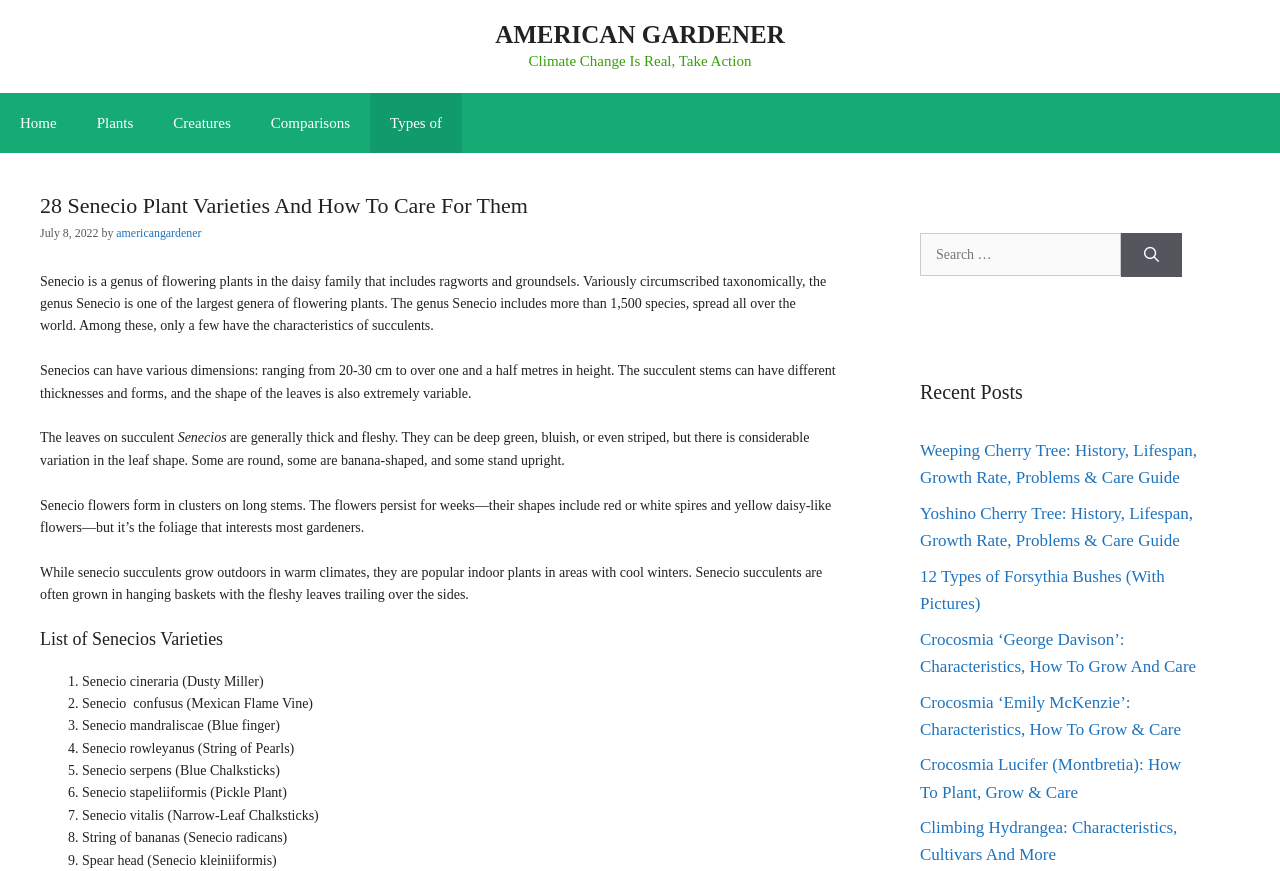From the element description americangardener, predict the bounding box coordinates of the UI element. The coordinates must be specified in the format (top-left x, top-left y, bottom-right x, bottom-right y) and should be within the 0 to 1 range.

[0.091, 0.259, 0.157, 0.275]